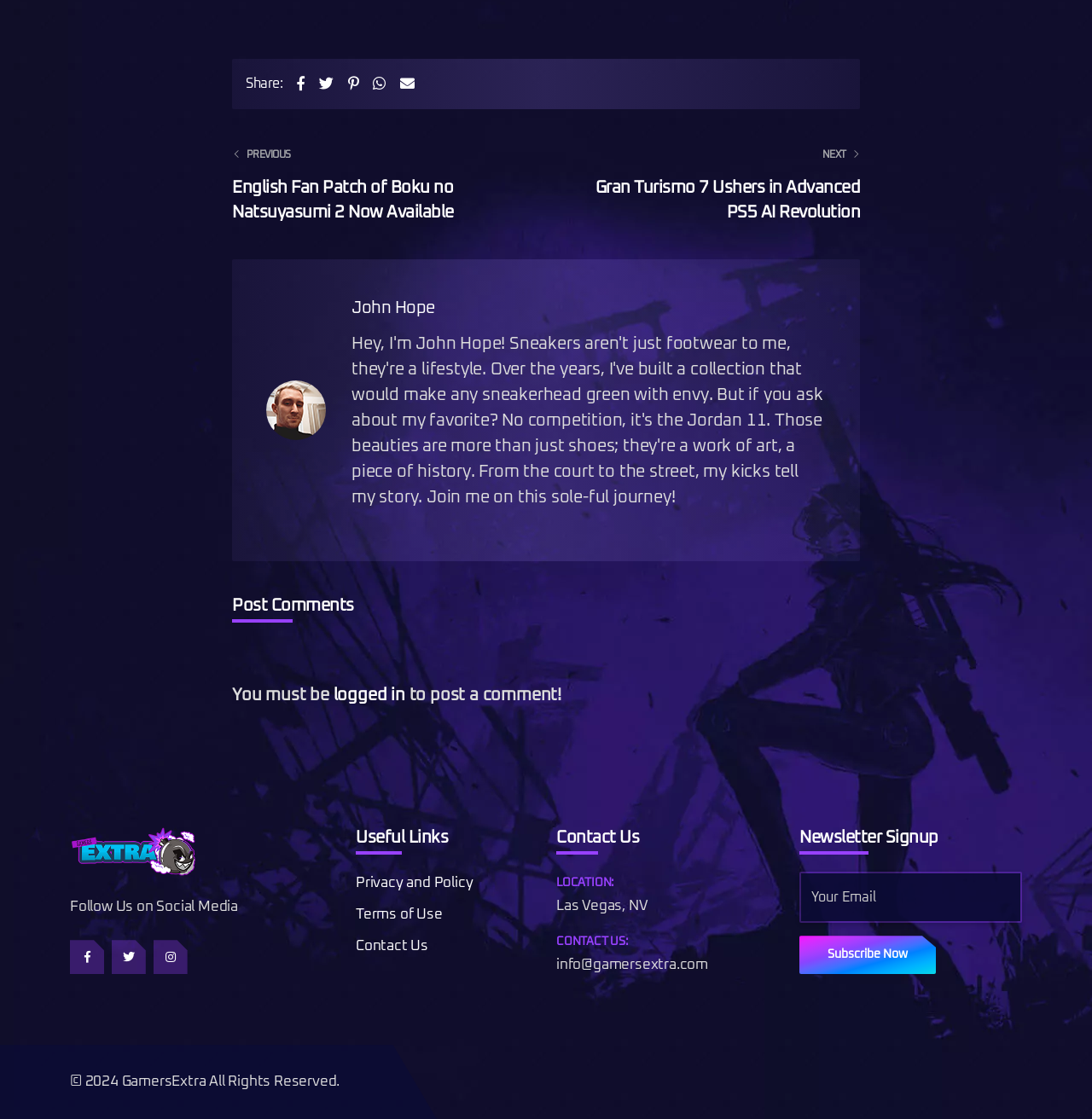Determine the bounding box coordinates for the area that should be clicked to carry out the following instruction: "Read more about Removing Demonic Masks".

None